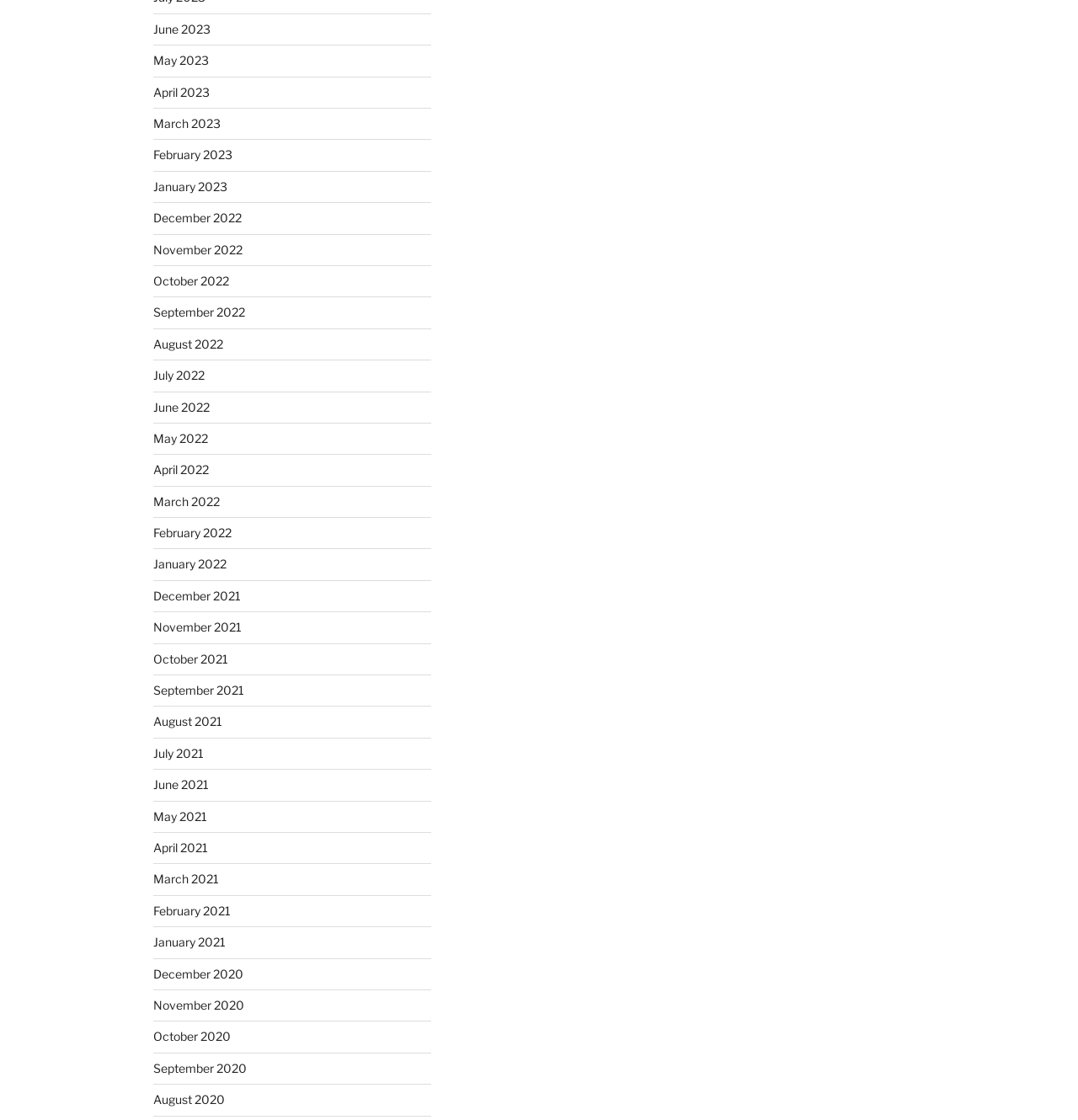Please predict the bounding box coordinates of the element's region where a click is necessary to complete the following instruction: "view May 2022". The coordinates should be represented by four float numbers between 0 and 1, i.e., [left, top, right, bottom].

[0.142, 0.385, 0.193, 0.398]